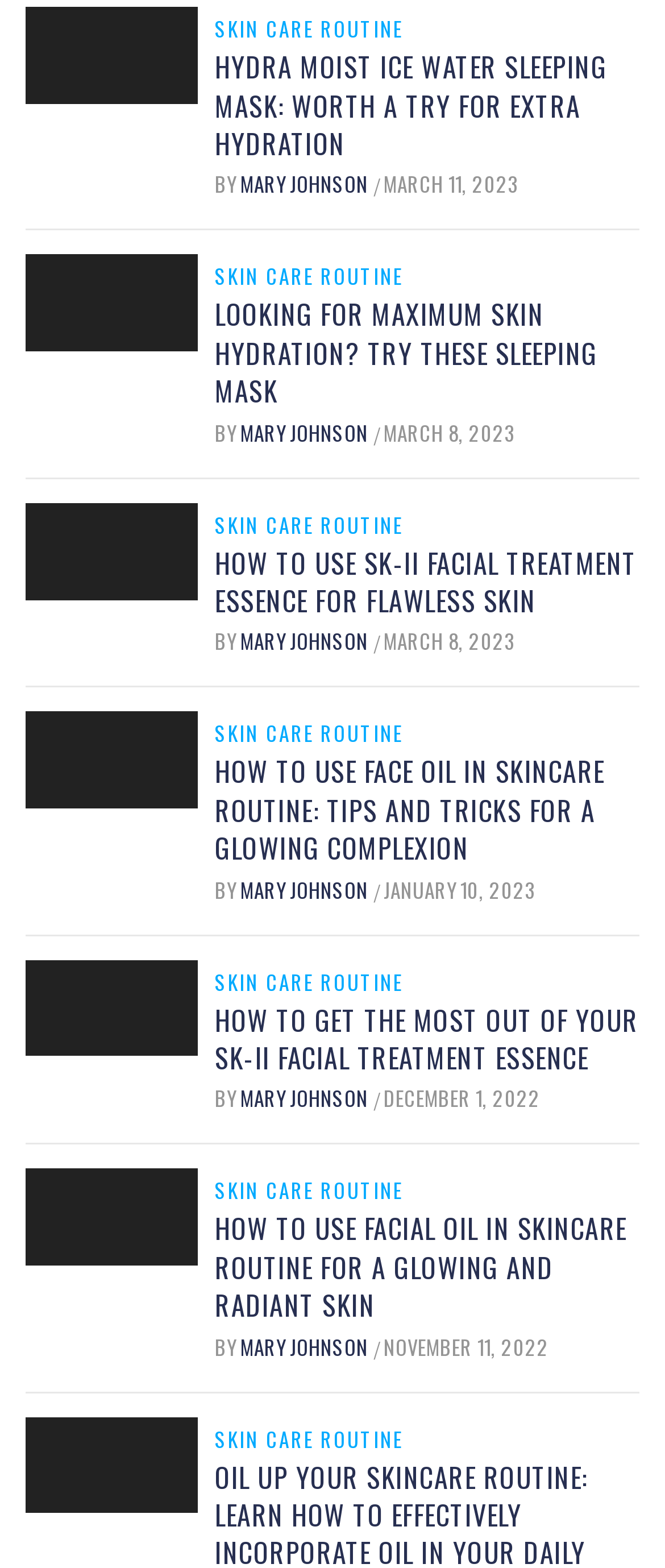What is the category of the articles on this webpage?
Use the image to answer the question with a single word or phrase.

Skin Care Routine